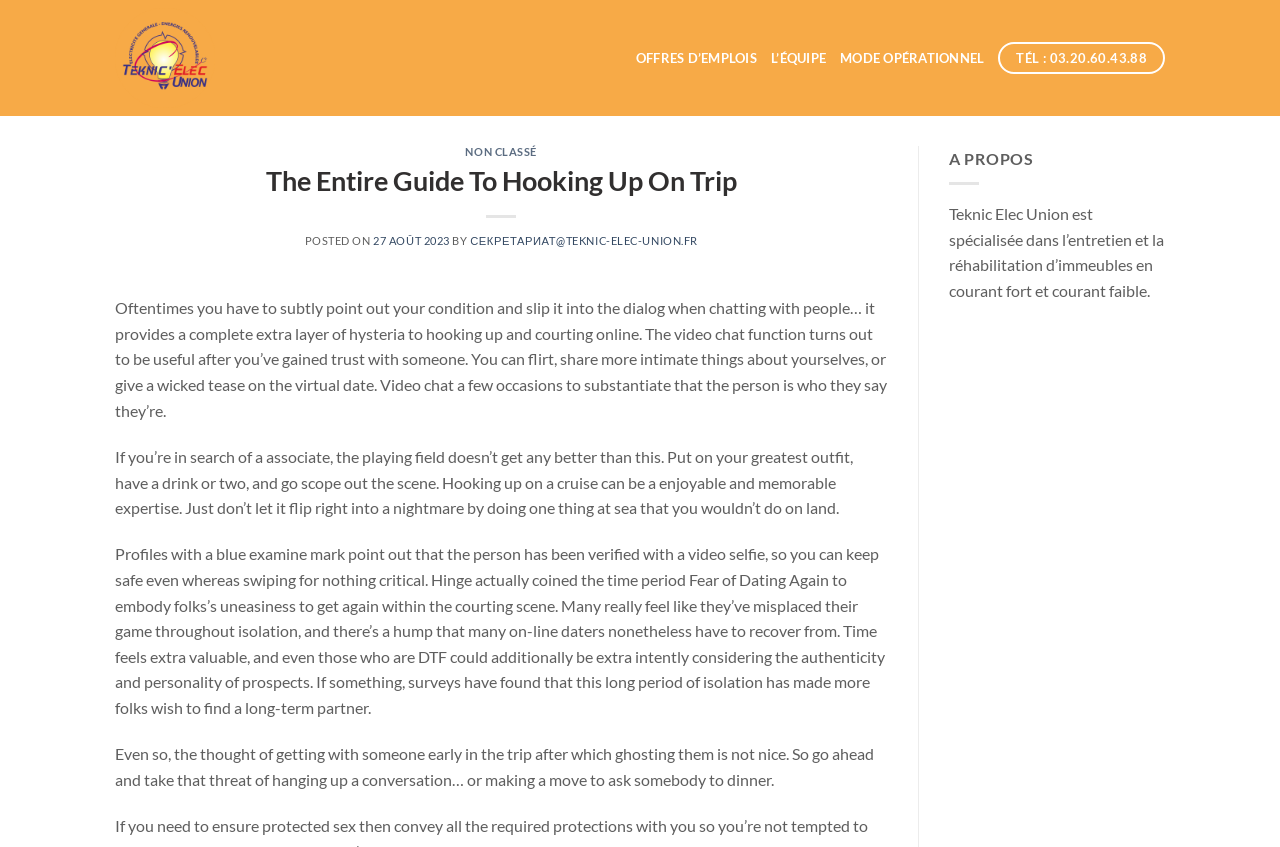Locate the bounding box coordinates of the area where you should click to accomplish the instruction: "Explore job offers".

[0.497, 0.045, 0.591, 0.092]